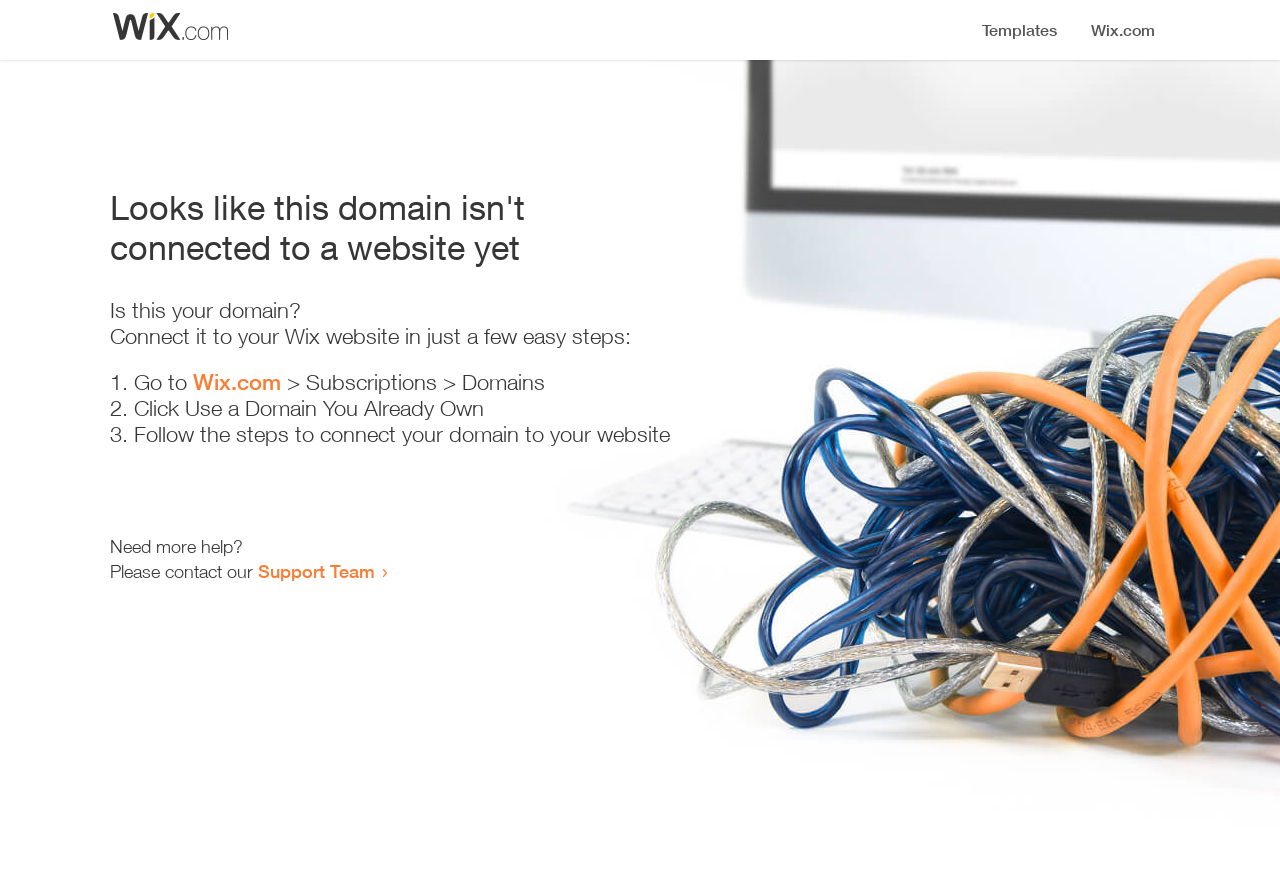Utilize the details in the image to give a detailed response to the question: Where can I get more help?

The webpage provides a link to the 'Support Team' at the bottom, which suggests that users can contact the Support Team for more help.